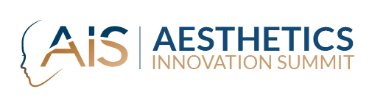Please answer the following question using a single word or phrase: 
What colors are used in the logo's design?

Blue and gold